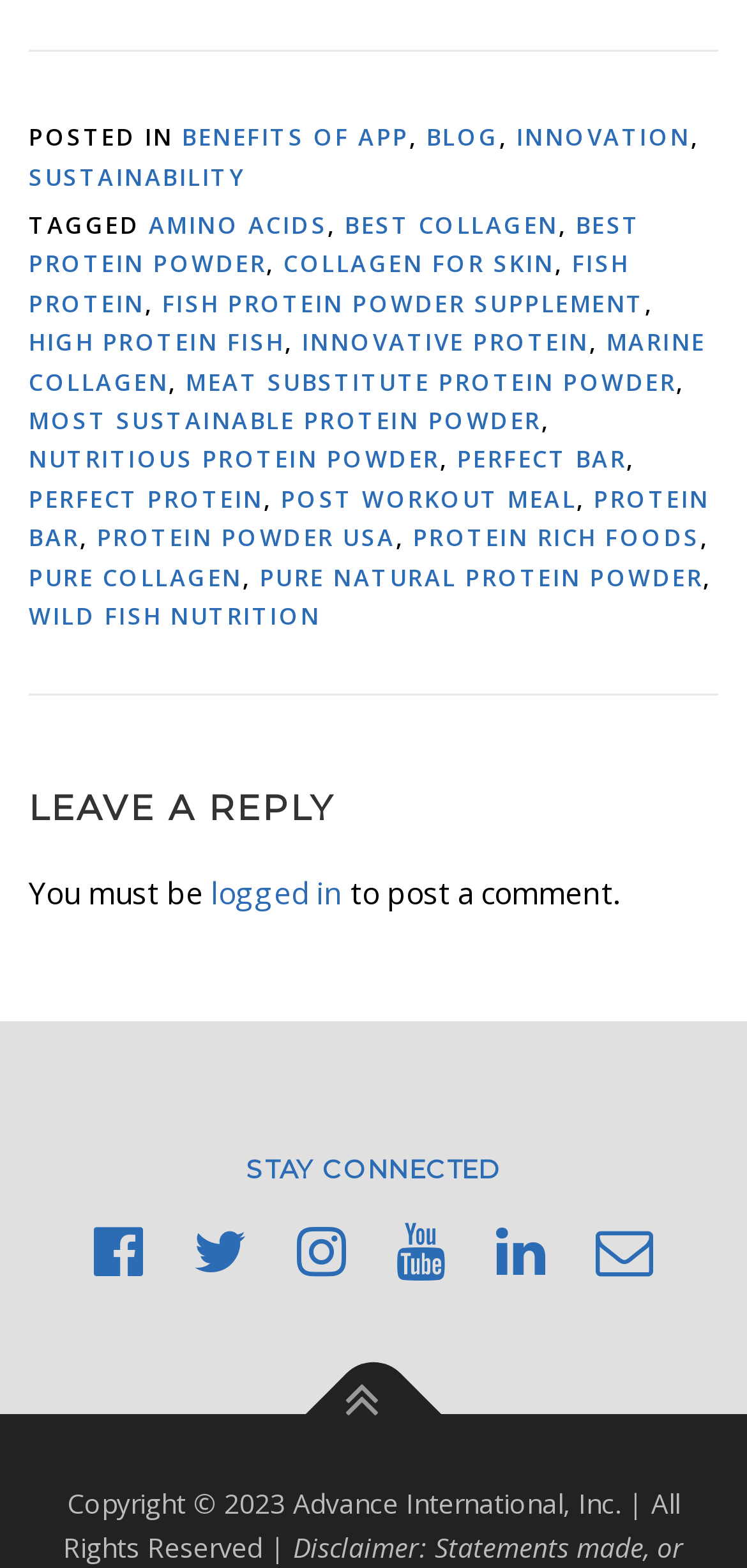Determine the coordinates of the bounding box that should be clicked to complete the instruction: "Contact us". The coordinates should be represented by four float numbers between 0 and 1: [left, top, right, bottom].

None